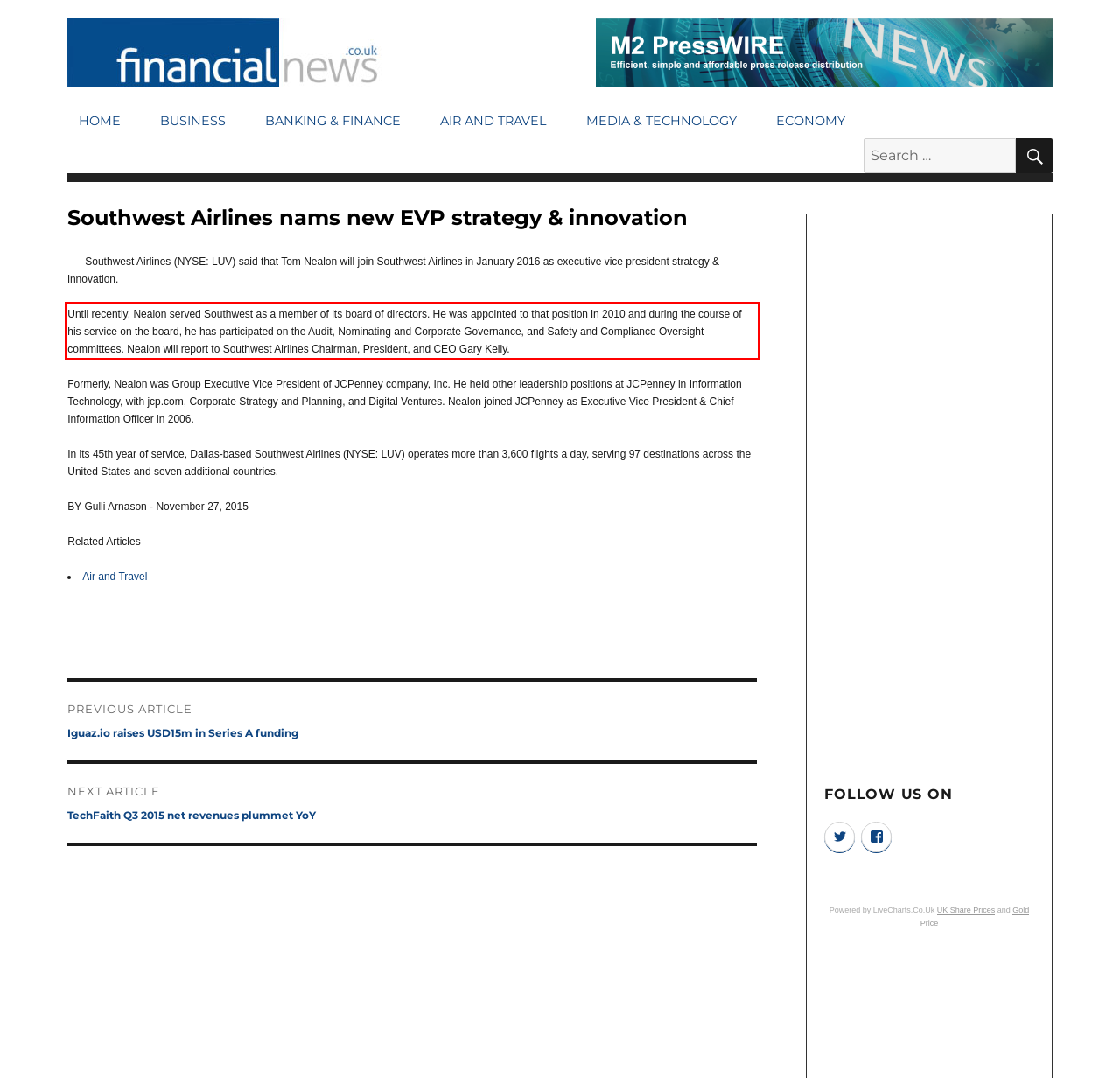Your task is to recognize and extract the text content from the UI element enclosed in the red bounding box on the webpage screenshot.

Until recently, Nealon served Southwest as a member of its board of directors. He was appointed to that position in 2010 and during the course of his service on the board, he has participated on the Audit, Nominating and Corporate Governance, and Safety and Compliance Oversight committees. Nealon will report to Southwest Airlines Chairman, President, and CEO Gary Kelly.